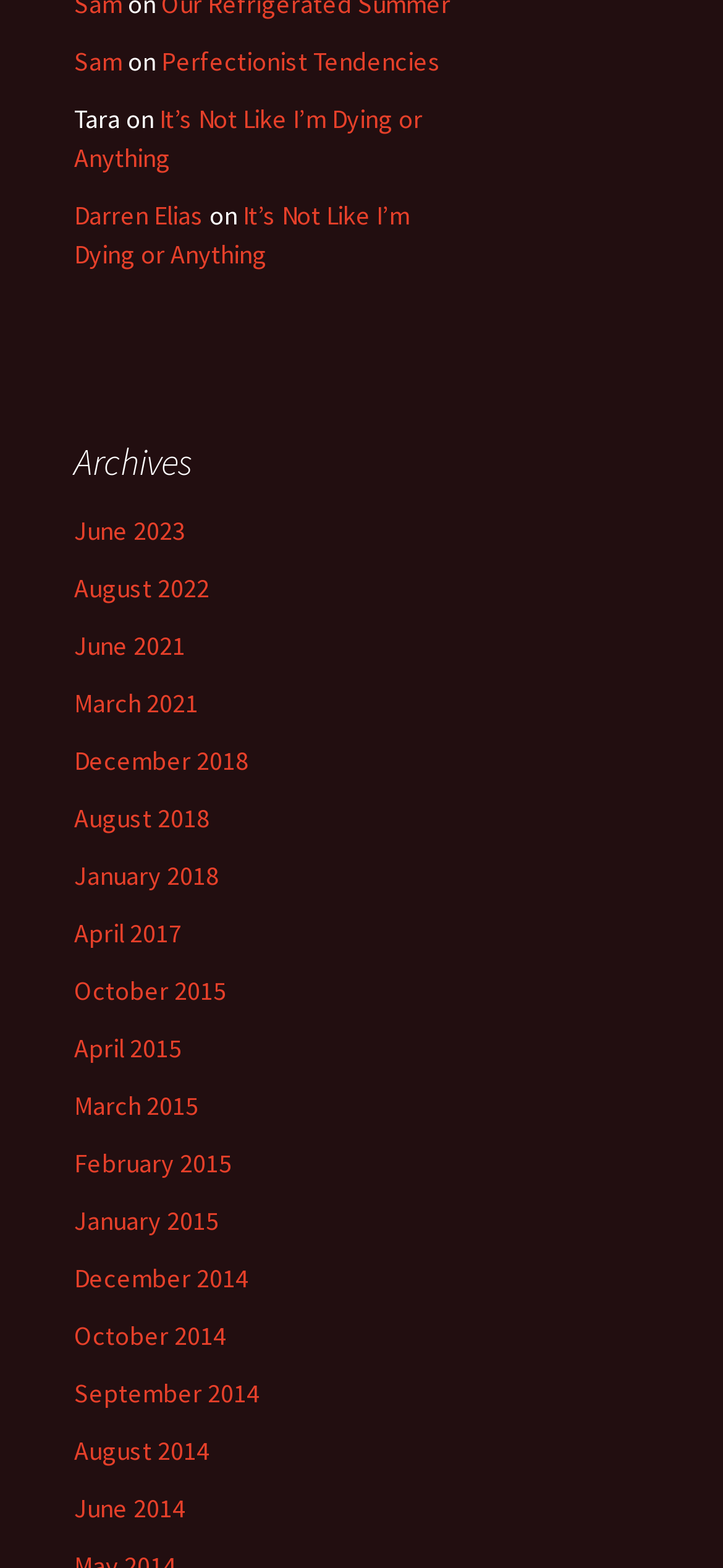How many links are there under the 'Archives' section?
Could you please answer the question thoroughly and with as much detail as possible?

There are 24 links under the 'Archives' section, each representing a month and year.